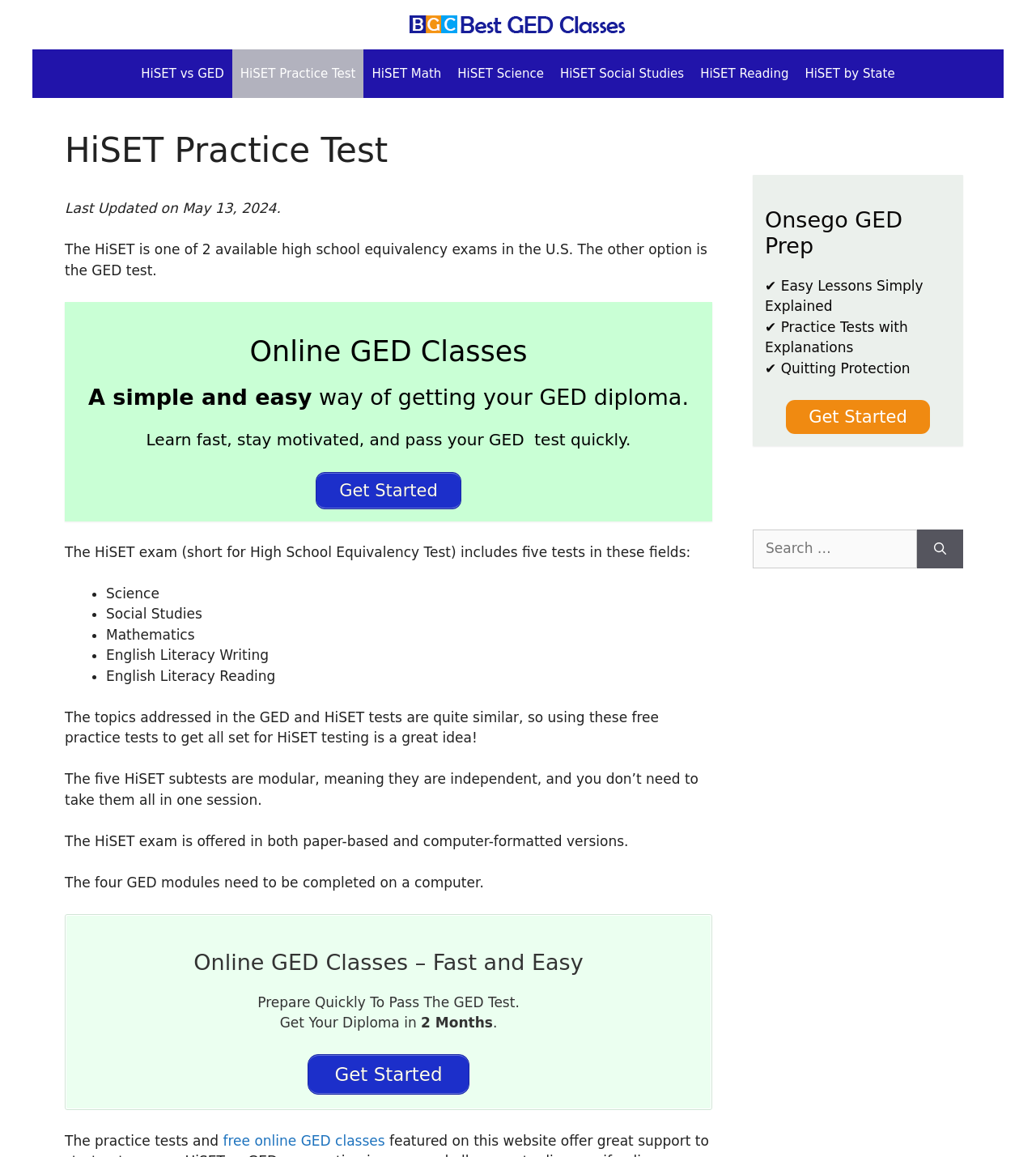What is the purpose of the practice tests on this webpage?
Using the image, give a concise answer in the form of a single word or short phrase.

To help discover weak and strong points